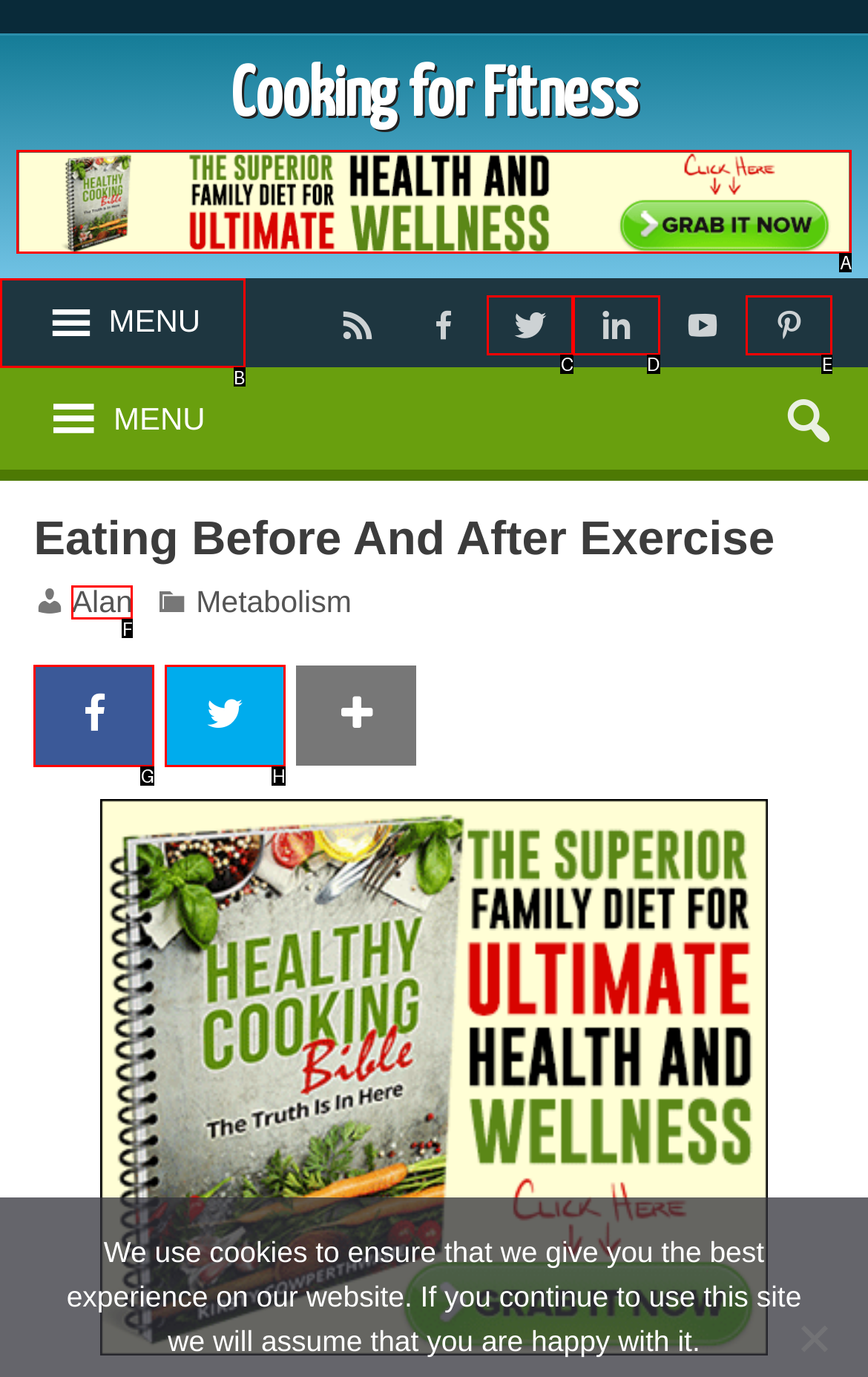Determine which HTML element should be clicked for this task: Click the 'Healthy Cooking' image
Provide the option's letter from the available choices.

A